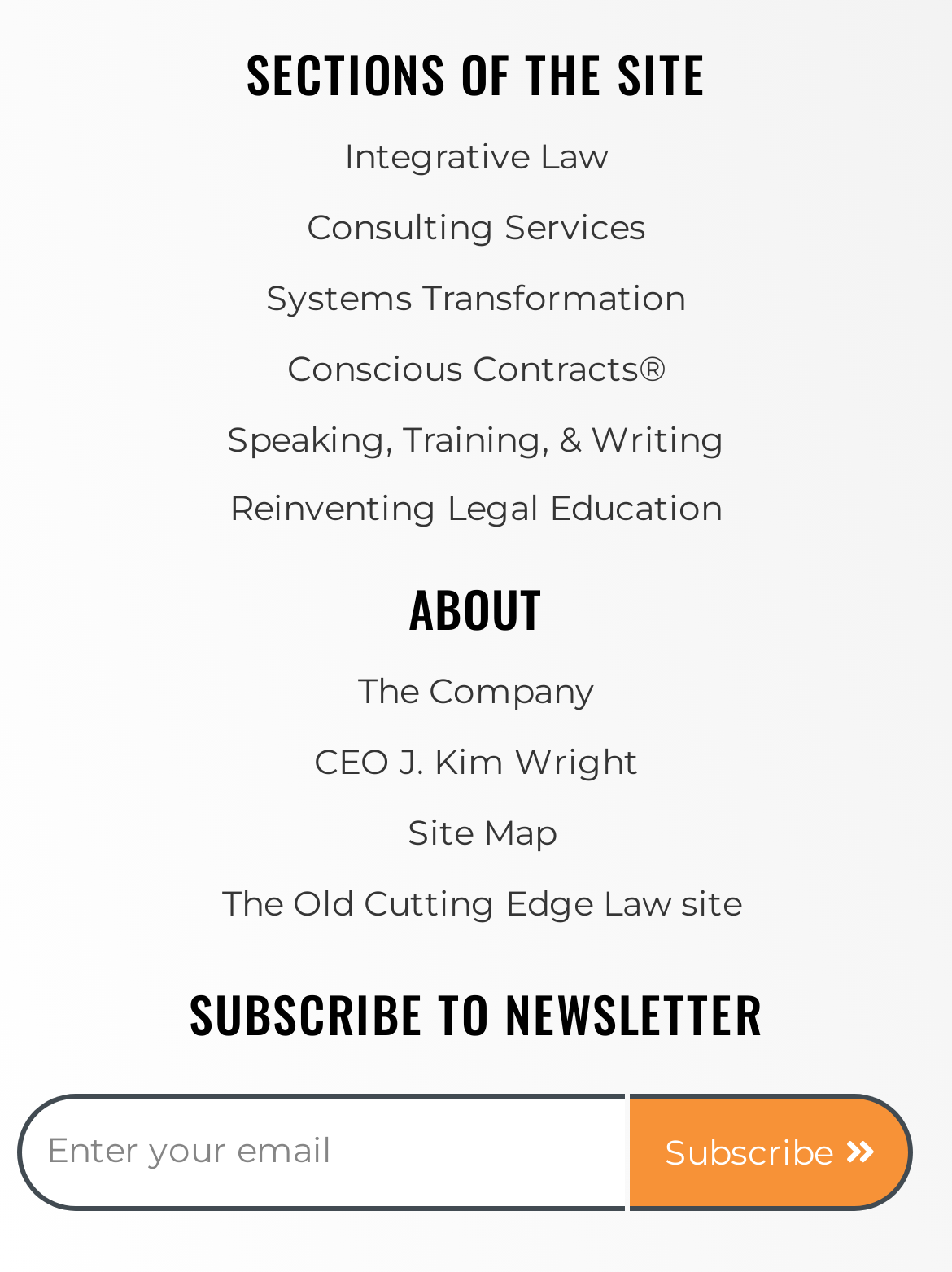Identify the bounding box coordinates of the clickable section necessary to follow the following instruction: "Subscribe to the newsletter". The coordinates should be presented as four float numbers from 0 to 1, i.e., [left, top, right, bottom].

[0.662, 0.861, 0.96, 0.953]